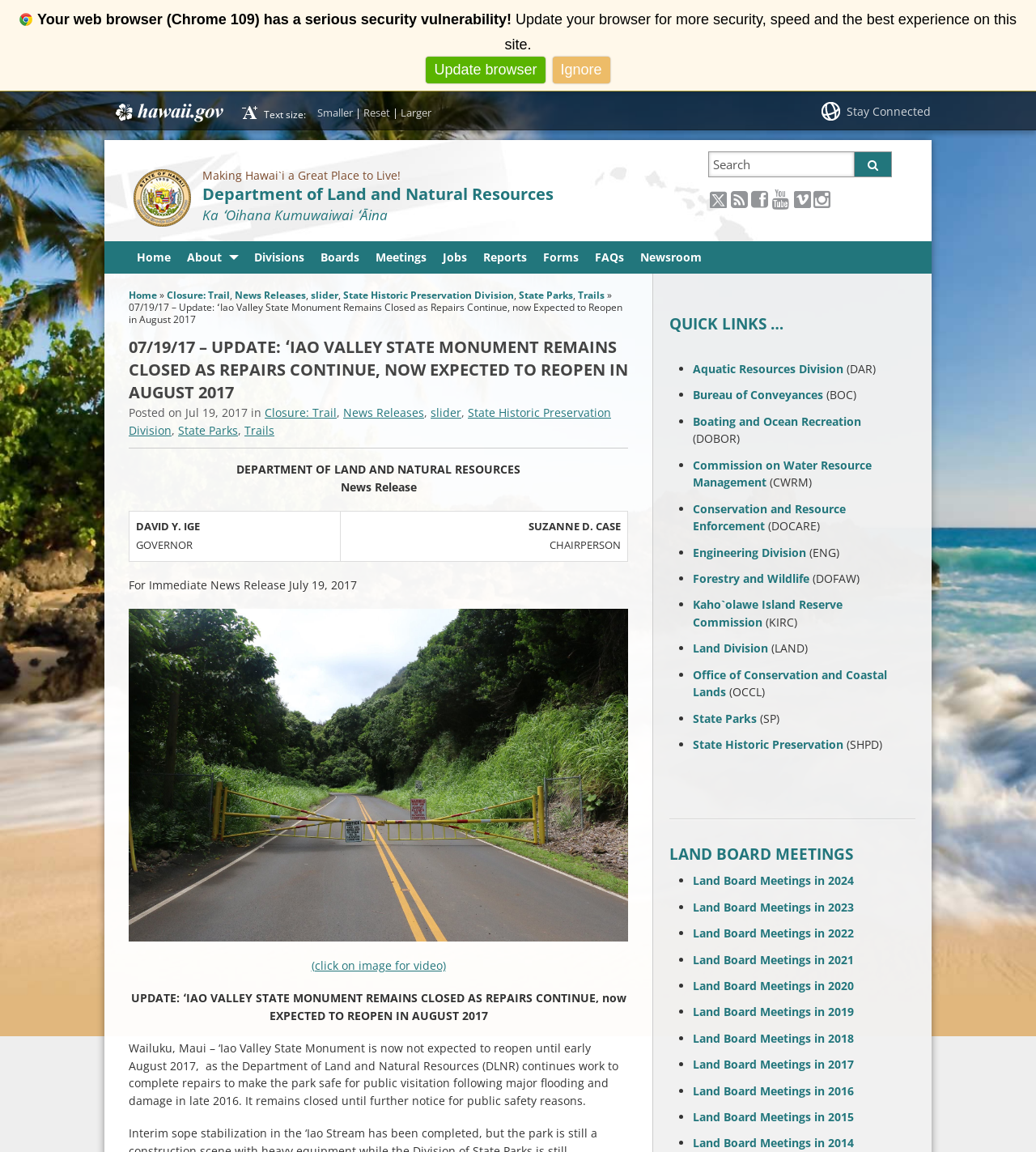Can you give a detailed response to the following question using the information from the image? What is the purpose of the repairs at ʻIao Valley State Monument?

The webpage states that the Department of Land and Natural Resources (DLNR) continues work to complete repairs to make the park safe for public visitation following major flooding and damage in late 2016.